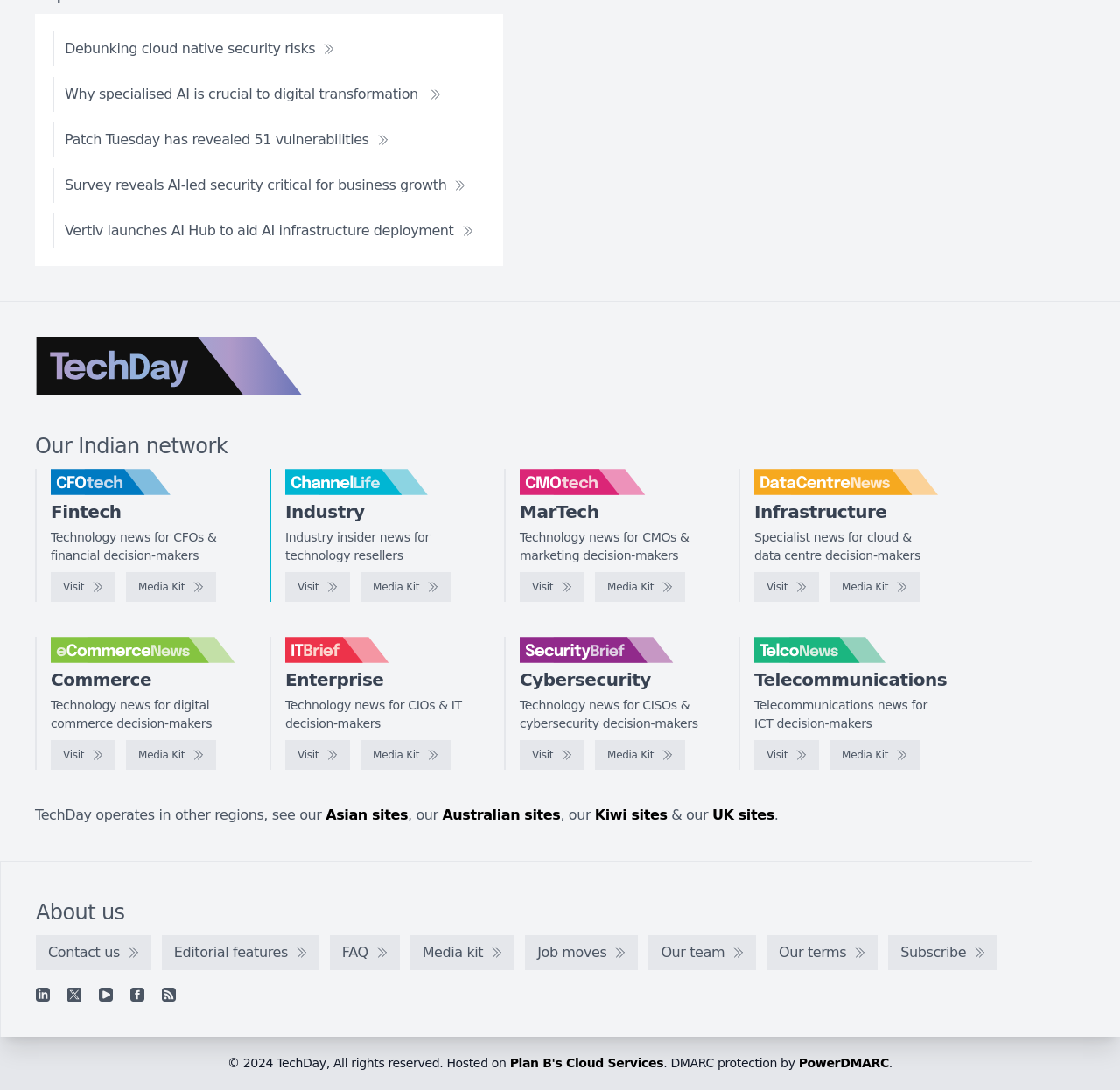How many years of experience does the author of the text claim to have in teaching mathematics?
Use the information from the image to give a detailed answer to the question.

According to the text, the author claims to have been teaching mathematics for 30 years, in addition to teaching other subjects like French and providing support to young students.